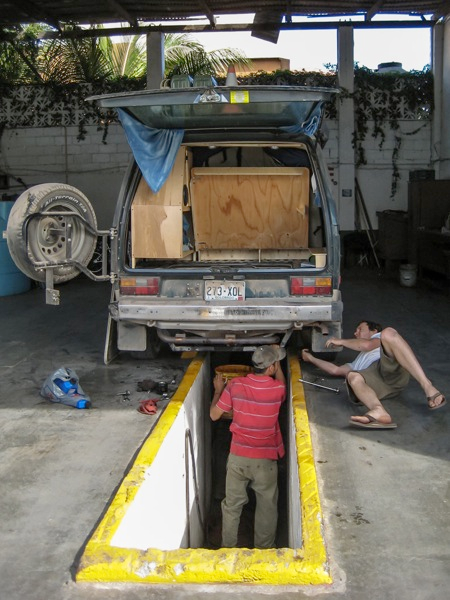What is stored in the van's rear hatch?
Please utilize the information in the image to give a detailed response to the question.

The van's rear hatch is open, revealing a makeshift storage area inside, which suggests that it is being used to store various items, possibly related to vehicle maintenance or repair.